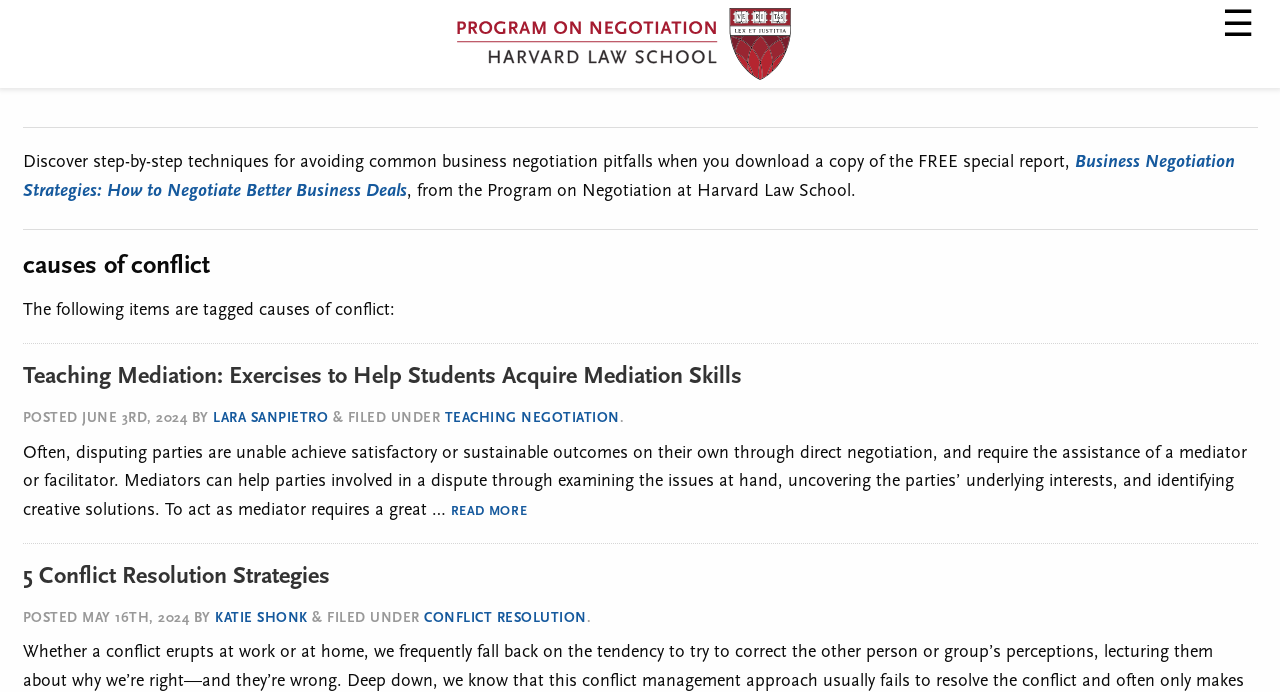Detail the features and information presented on the webpage.

The webpage is an archive page for "causes of conflict" from the Program on Negotiation at Harvard Law School. At the top, there is a logo image and a button with a hamburger menu icon. Below the button, there is a horizontal separator line. 

A promotional section follows, which includes a static text describing a free special report on business negotiation strategies, a link to download the report, and a brief description of the report's source. 

Another horizontal separator line divides the promotional section from the main content. The main content is headed by a title "causes of conflict" and a description stating that the following items are tagged with this topic. 

The main content consists of two articles. The first article is titled "Teaching Mediation: Exercises to Help Students Acquire Mediation Skills" and includes a link to the article, a posted date of June 3rd, 2024, and the author's name, Lara Sanpiero. The article's content is a brief summary of the importance of mediators in disputes and how they can help parties achieve satisfactory outcomes. There is a "Read More" link at the end of the summary.

The second article is titled "5 Conflict Resolution Strategies" and includes a link to the article, a posted date of May 16th, 2024, and the author's name, Katie Shonk.